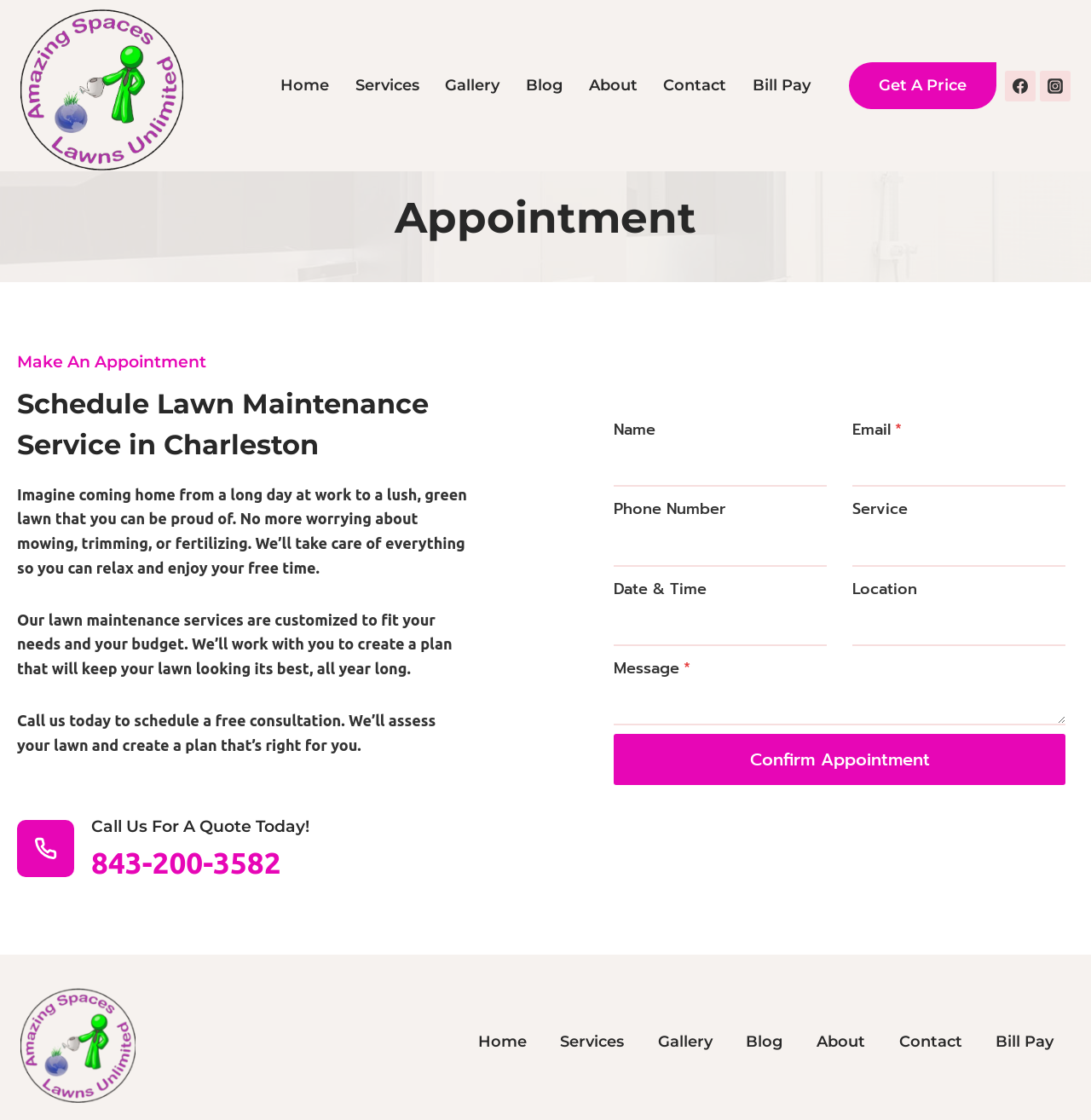What is the main service offered by this company?
Please provide a detailed and comprehensive answer to the question.

Based on the webpage content, it is clear that the company provides lawn maintenance services, including mowing, trimming, and fertilizing. The webpage also mentions customized lawn maintenance plans and free consultations.